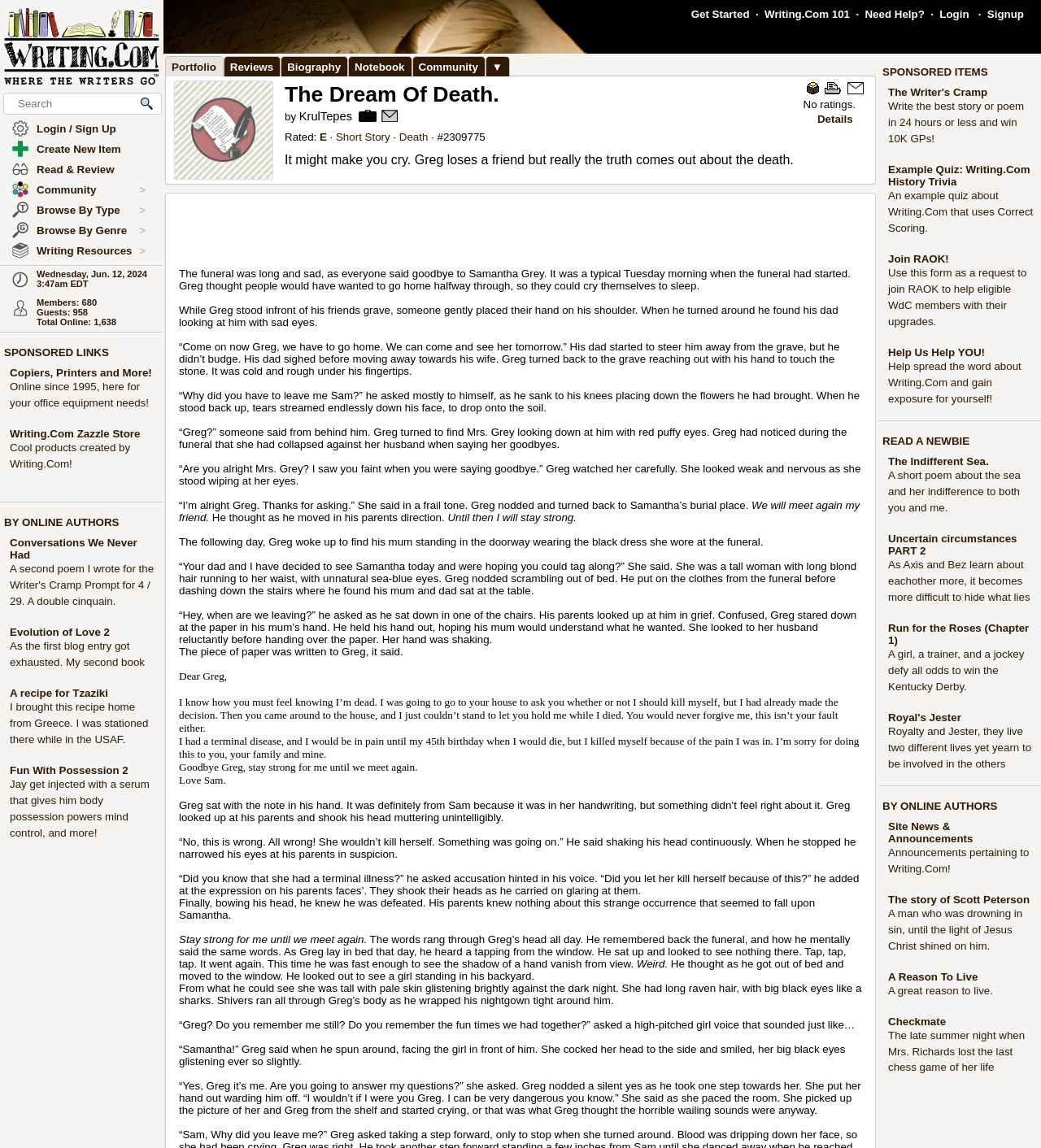Please identify the bounding box coordinates for the region that you need to click to follow this instruction: "Browse by type".

[0.012, 0.176, 0.03, 0.192]